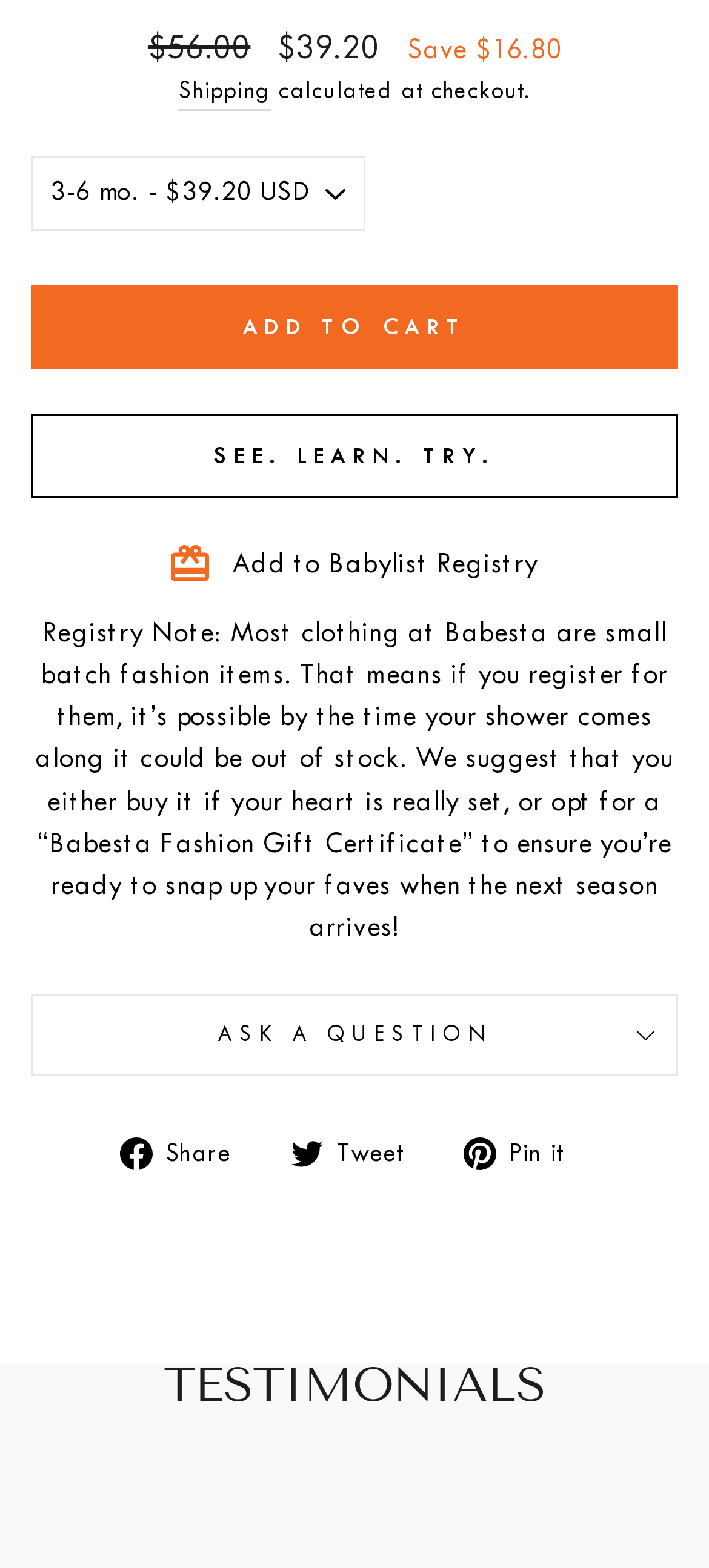Look at the image and write a detailed answer to the question: 
What is the regular price of the product?

The regular price of the product can be found in the static text element with the text 'Regular price' followed by the price '$56.00'.